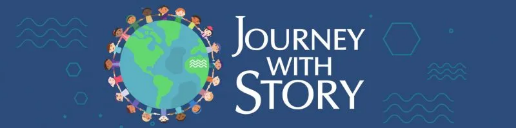Answer the question in one word or a short phrase:
What do the colorful illustrations of children represent?

Unity